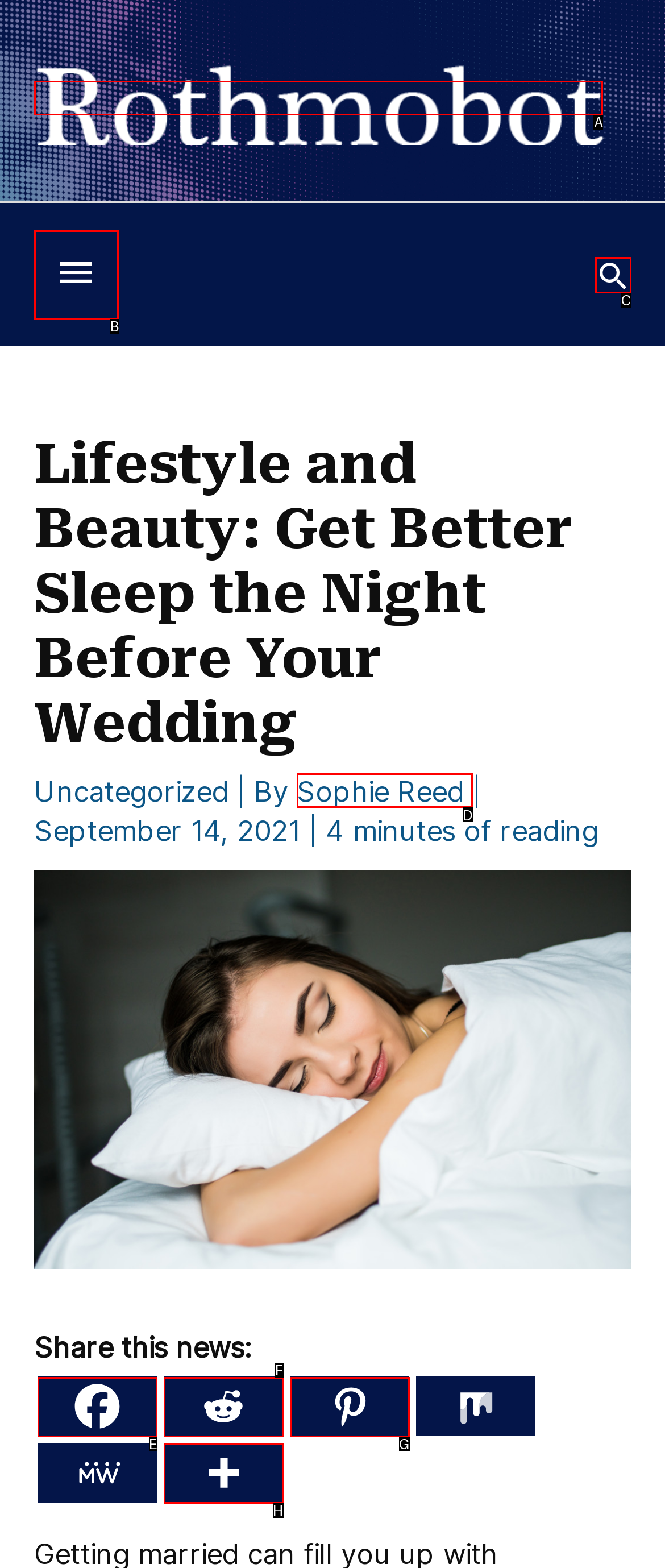Select the letter of the option that corresponds to: parent_node: Below Header
Provide the letter from the given options.

B